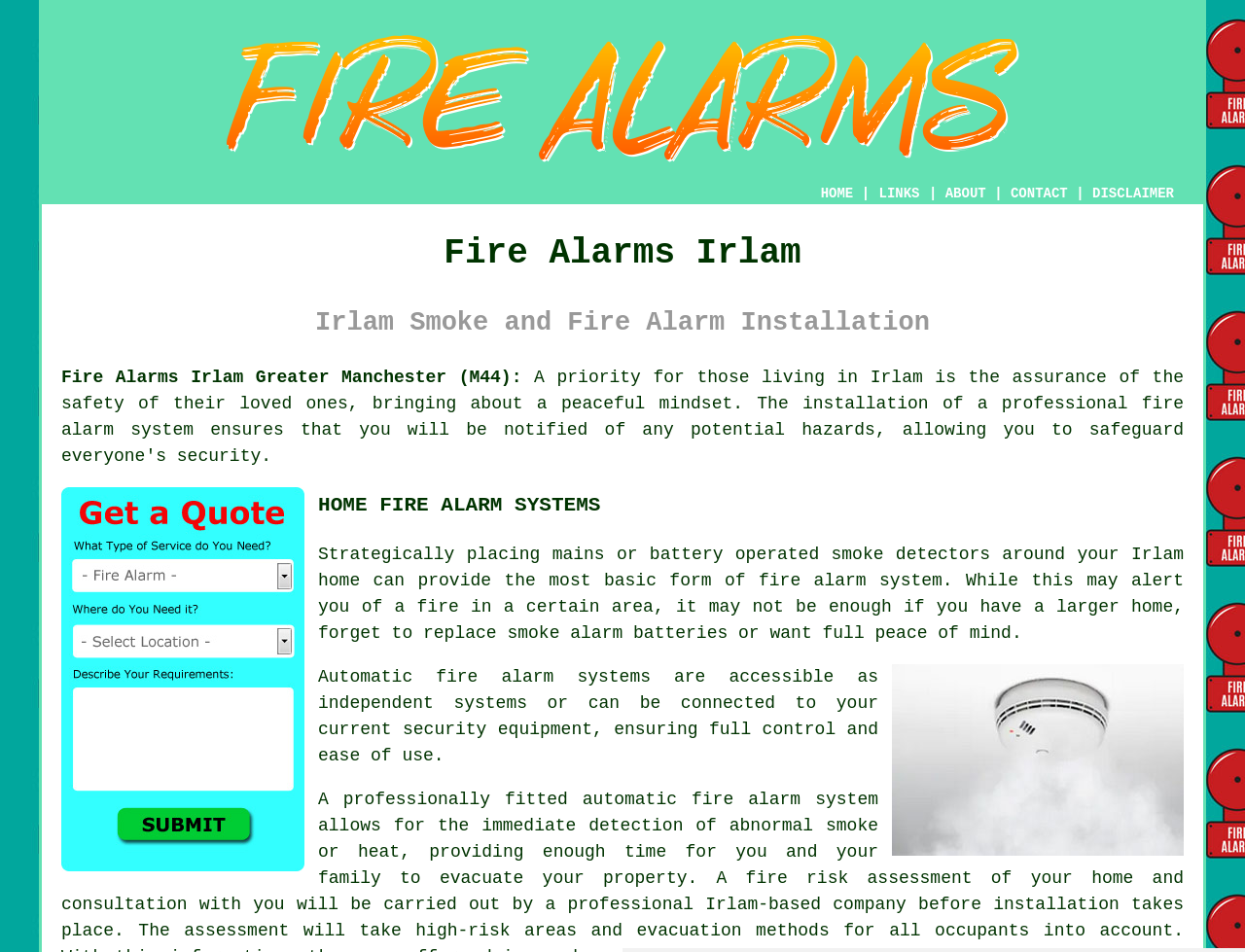Determine the bounding box coordinates for the area that should be clicked to carry out the following instruction: "Click automatic fire alarm".

[0.468, 0.829, 0.643, 0.85]